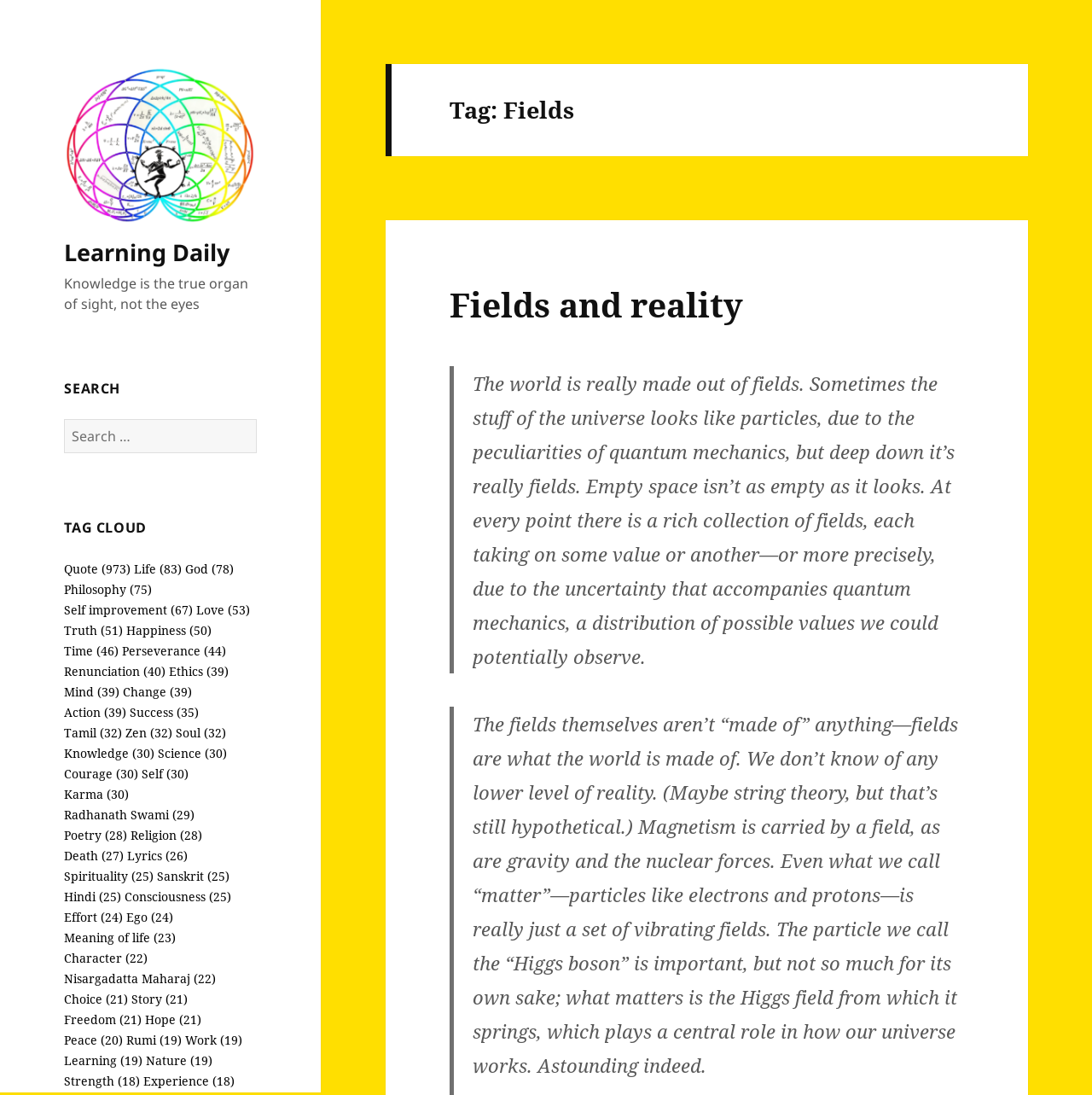Provide the bounding box coordinates of the HTML element this sentence describes: "Happiness (50)".

[0.116, 0.569, 0.194, 0.583]